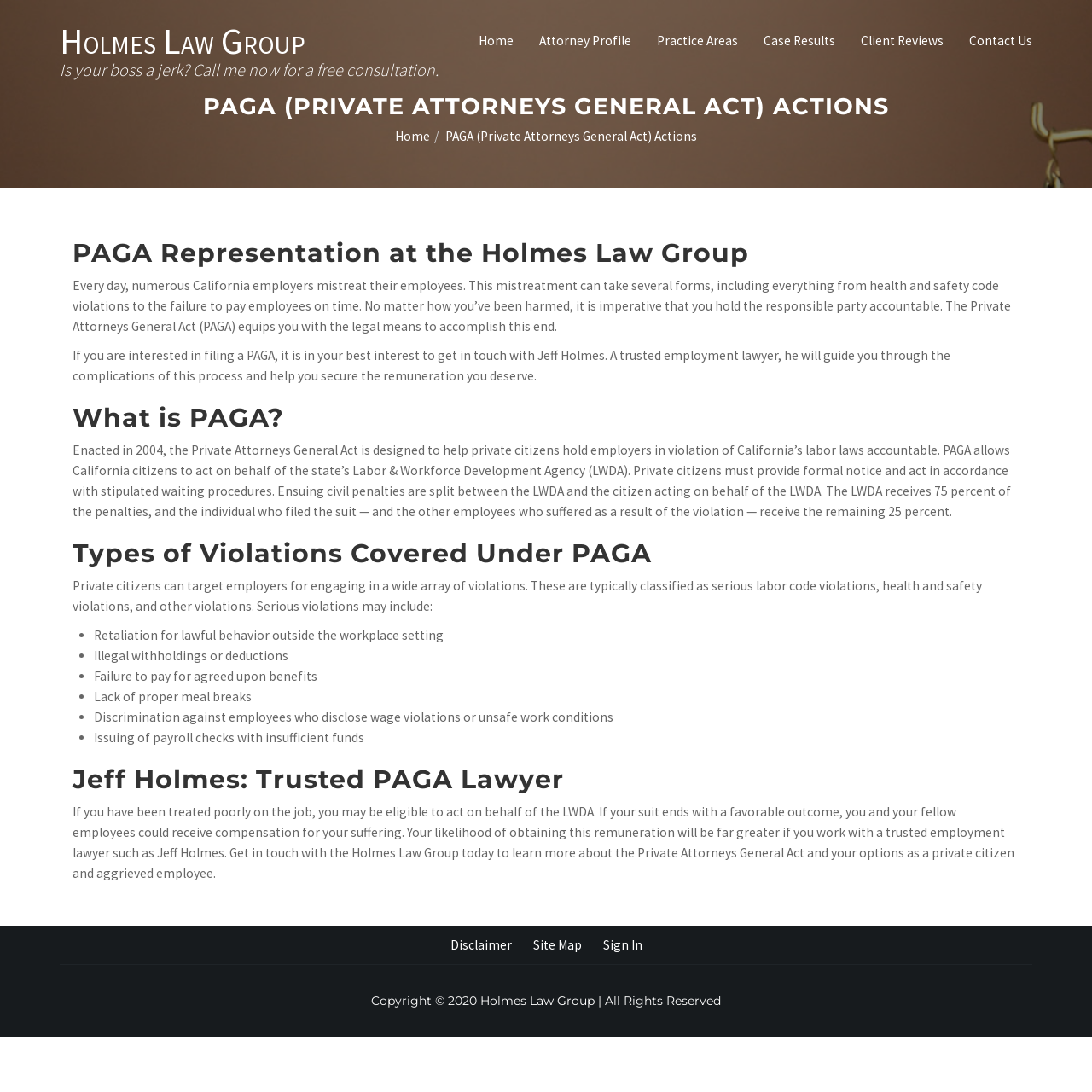Describe all the visual and textual components of the webpage comprehensively.

The webpage is about PAGA (Private Attorneys General Act) Actions provided by the Holmes Law Group. At the top, there is a prominent link "Holmes Law Group Is your boss a jerk? Call me now for a free consultation." followed by a navigation menu with links to "Home", "Attorney Profile", "Practice Areas", "Case Results", "Client Reviews", and "Contact Us".

Below the navigation menu, there is a heading "PAGA (PRIVATE ATTORNEYS GENERAL ACT) ACTIONS" followed by a brief introduction to PAGA representation at the Holmes Law Group. The introduction explains that PAGA allows individuals to hold employers accountable for mistreating their employees and that Jeff Holmes, an employment lawyer, can guide individuals through the process.

The webpage then provides detailed information about PAGA, including its purpose, types of violations covered, and the process of filing a PAGA. There are several headings, including "What is PAGA?", "Types of Violations Covered Under PAGA", and "Jeff Holmes: Trusted PAGA Lawyer". The text explains that PAGA was enacted in 2004 to help private citizens hold employers accountable for violating California's labor laws. It also lists various types of violations that can be targeted under PAGA, including retaliation, illegal withholdings, and failure to pay for agreed-upon benefits.

Throughout the webpage, there are several calls to action, encouraging individuals to get in touch with the Holmes Law Group to learn more about PAGA and their options as private citizens and aggrieved employees.

At the bottom of the webpage, there are links to "Disclaimer", "Site Map", and "Sign In", as well as a copyright notice.